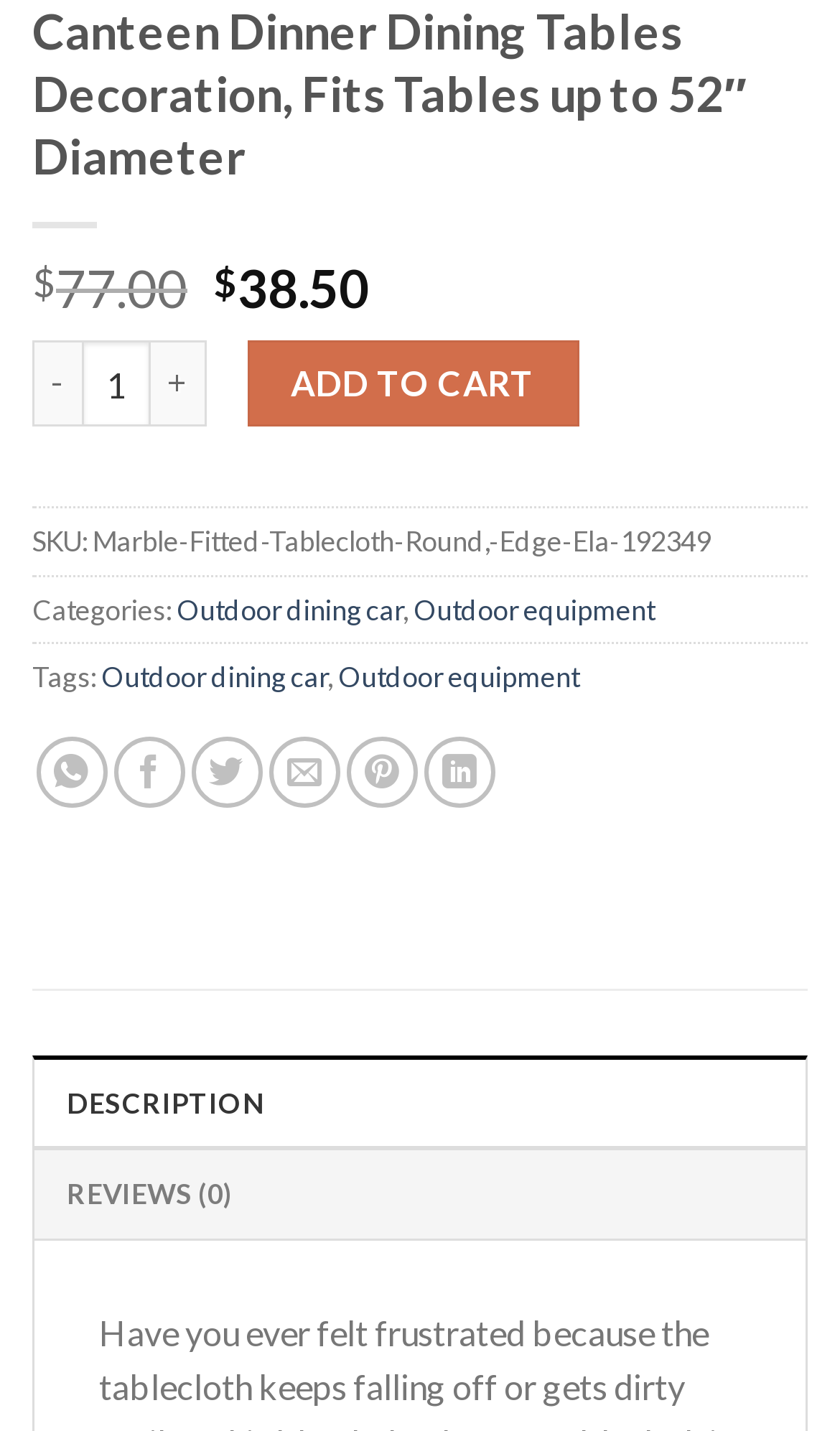What is the product's SKU?
Provide an in-depth answer to the question, covering all aspects.

The SKU of the product is mentioned on the webpage as 'Marble-Fitted-Tablecloth-Round,-Edge-Ela-192349', which is a unique identifier for the item.